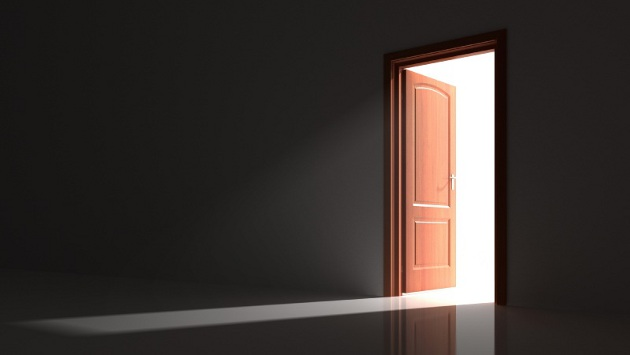Provide a comprehensive description of the image.

The image features a softly illuminated wooden door standing ajar against a dark background. The light streams through the opening, creating a stark contrast that highlights the door's rich texture and the elegant contours of its frame. This scene evokes a sense of mystery and anticipation, symbolizing new opportunities and choices that await just beyond the threshold. It beautifully complements the theme of the page titled "ACCESSING OPEN DOORS," which focuses on daily devotionals and Bible studies, suggesting a journey of discovery and enlightenment in spiritual practice.